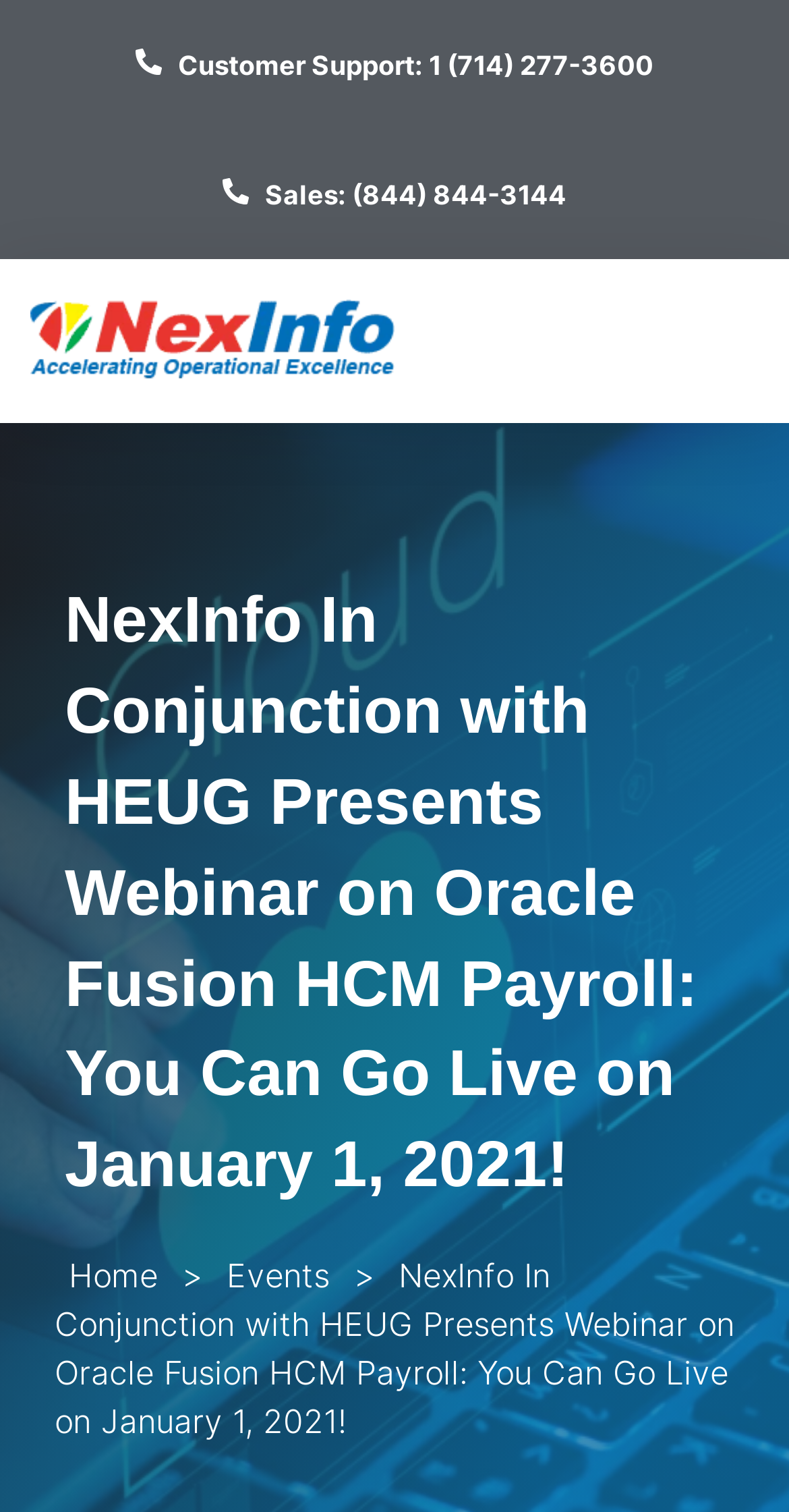What is the date mentioned in the webinar title?
Refer to the image and provide a detailed answer to the question.

I found the date mentioned in the webinar title by looking at the main heading of the webpage, which mentions 'You Can Go Live on January 1, 2021!'. This date is likely the date when the webinar will take place or when the Oracle Fusion HCM Payroll system will be available.